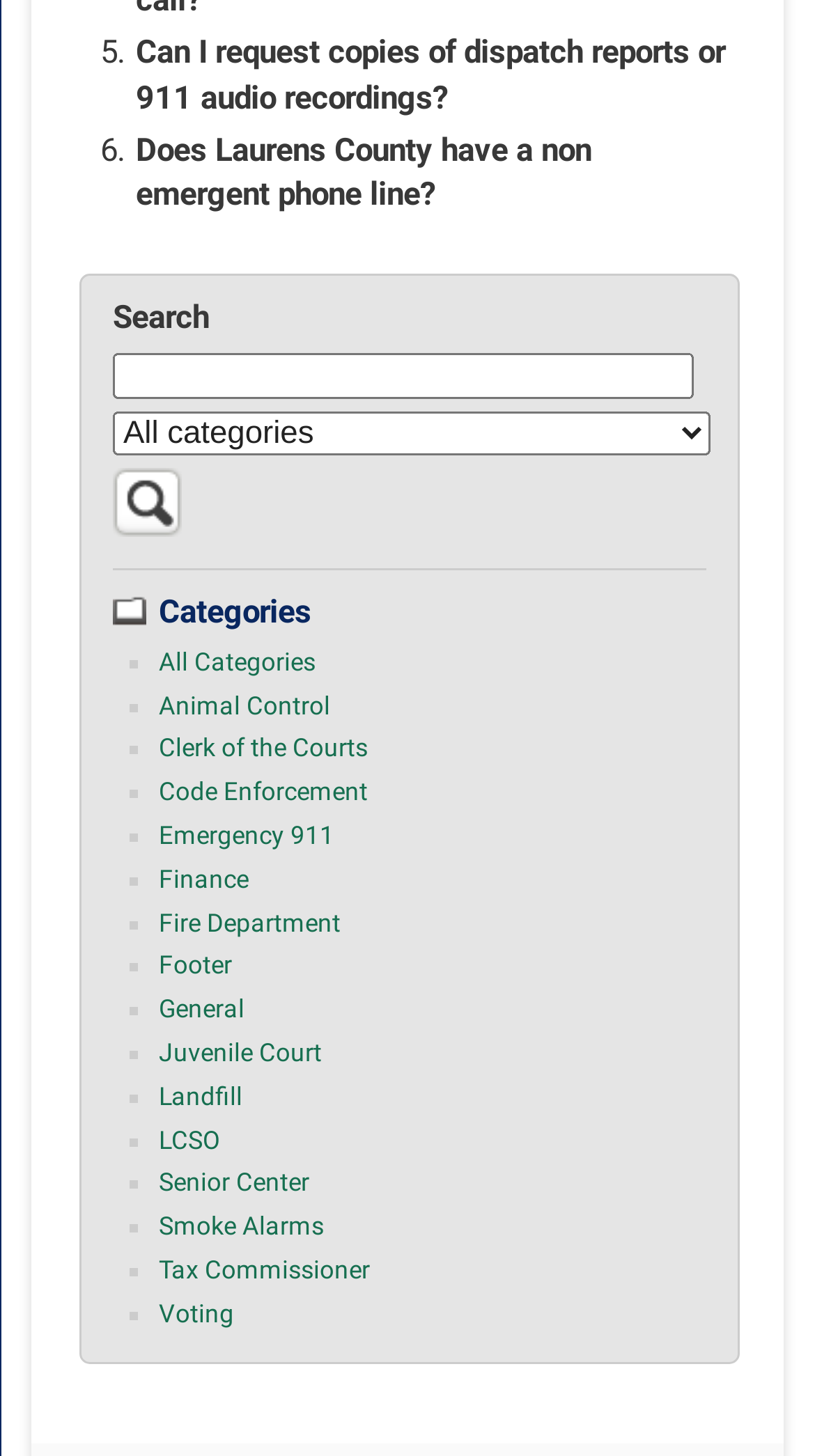Could you find the bounding box coordinates of the clickable area to complete this instruction: "Search with the search button"?

[0.138, 0.348, 0.223, 0.374]